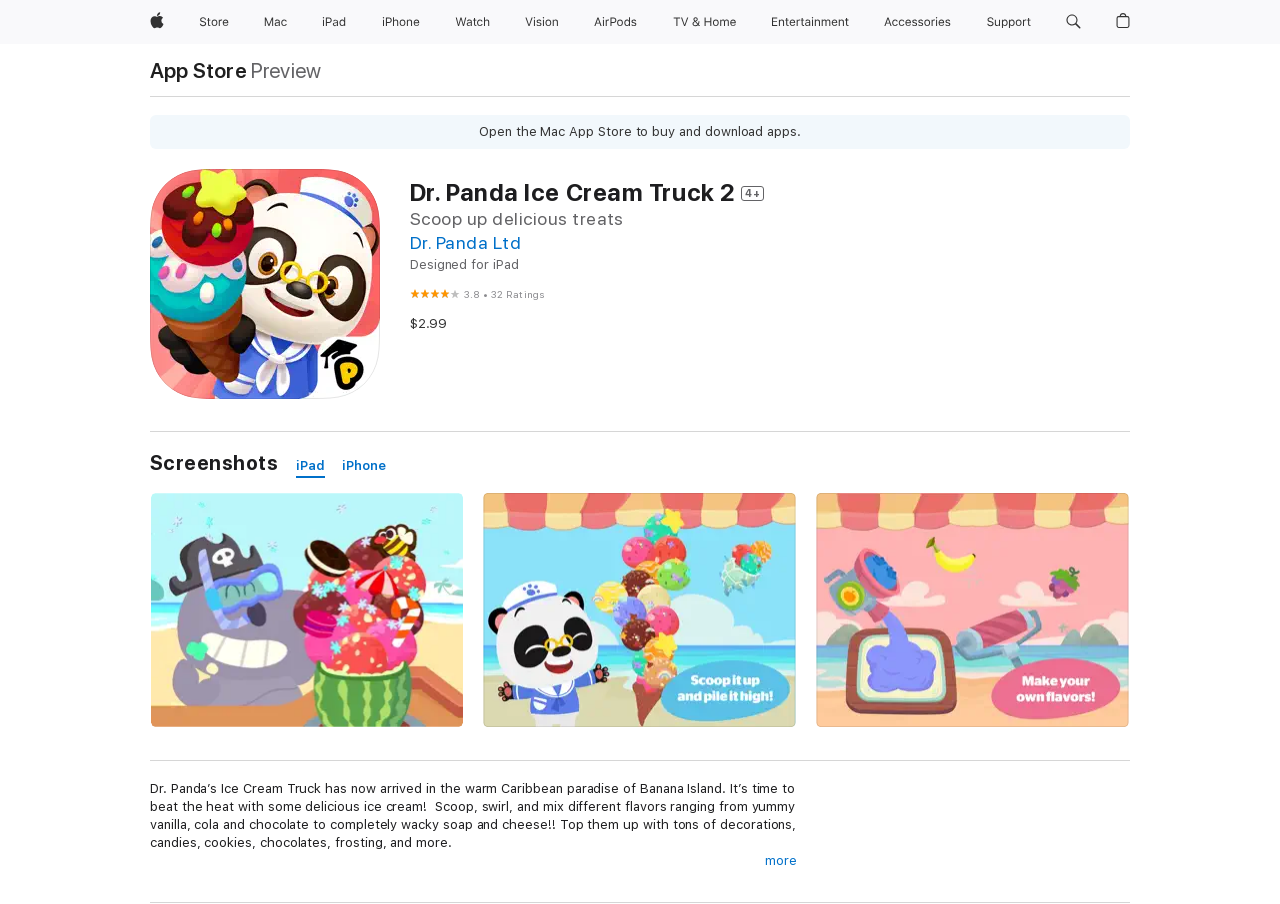Look at the image and write a detailed answer to the question: 
What is the price of the app?

The price of the app can be found below the app title, indicating that this is the cost of purchasing the app.